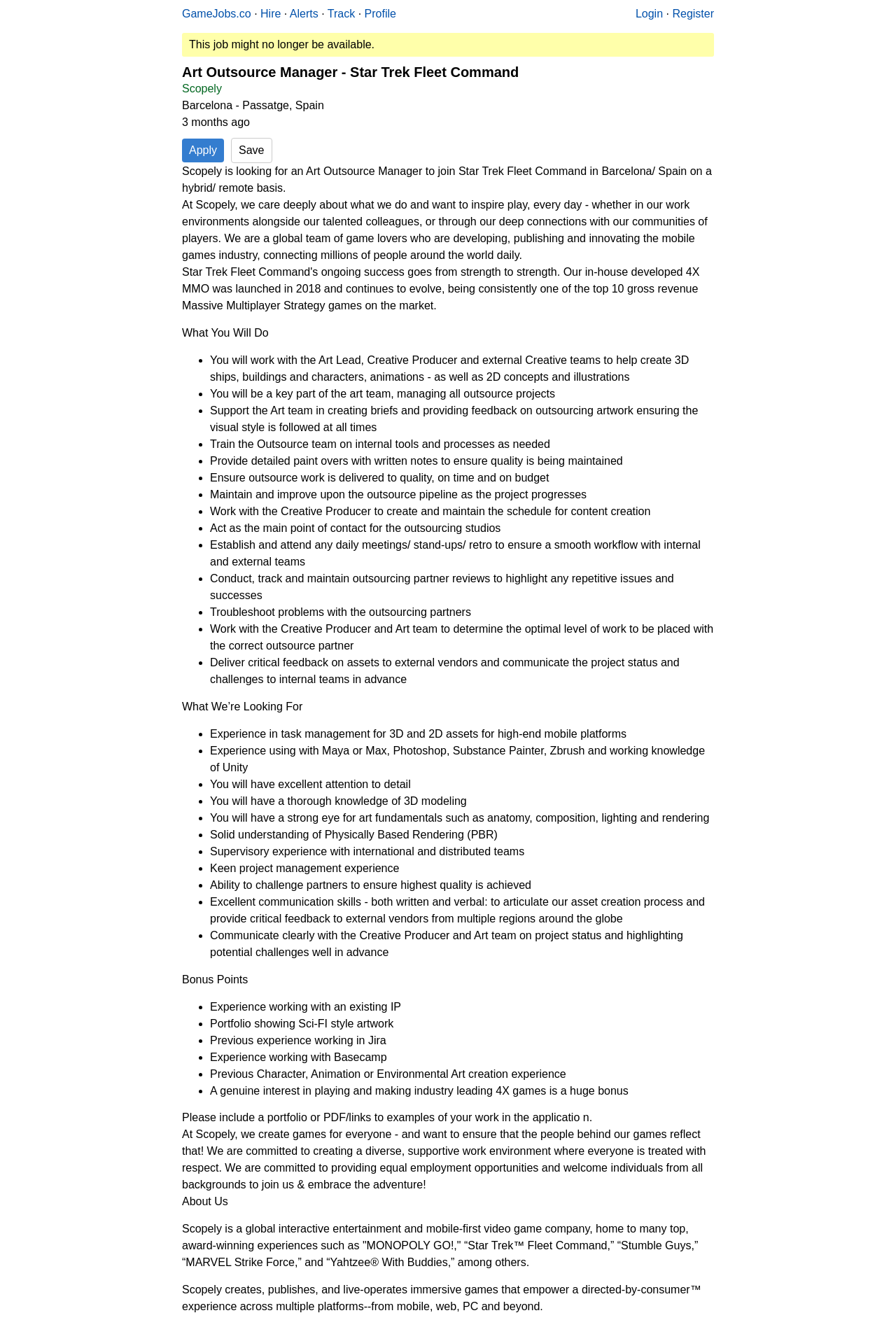Please specify the coordinates of the bounding box for the element that should be clicked to carry out this instruction: "Click on the 'Login' link". The coordinates must be four float numbers between 0 and 1, formatted as [left, top, right, bottom].

[0.709, 0.004, 0.74, 0.017]